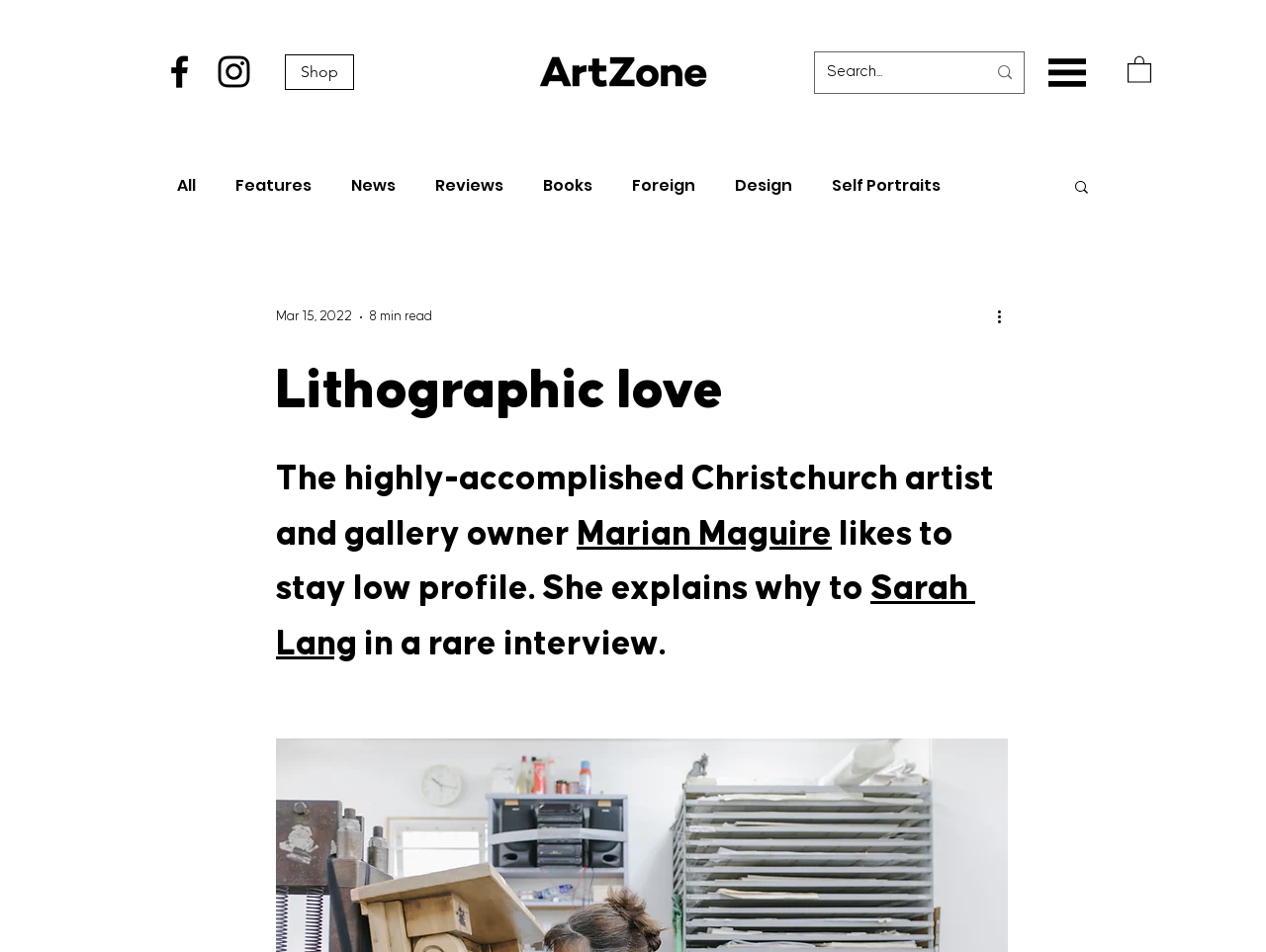Provide a short, one-word or phrase answer to the question below:
What is the estimated reading time of the article?

8 min